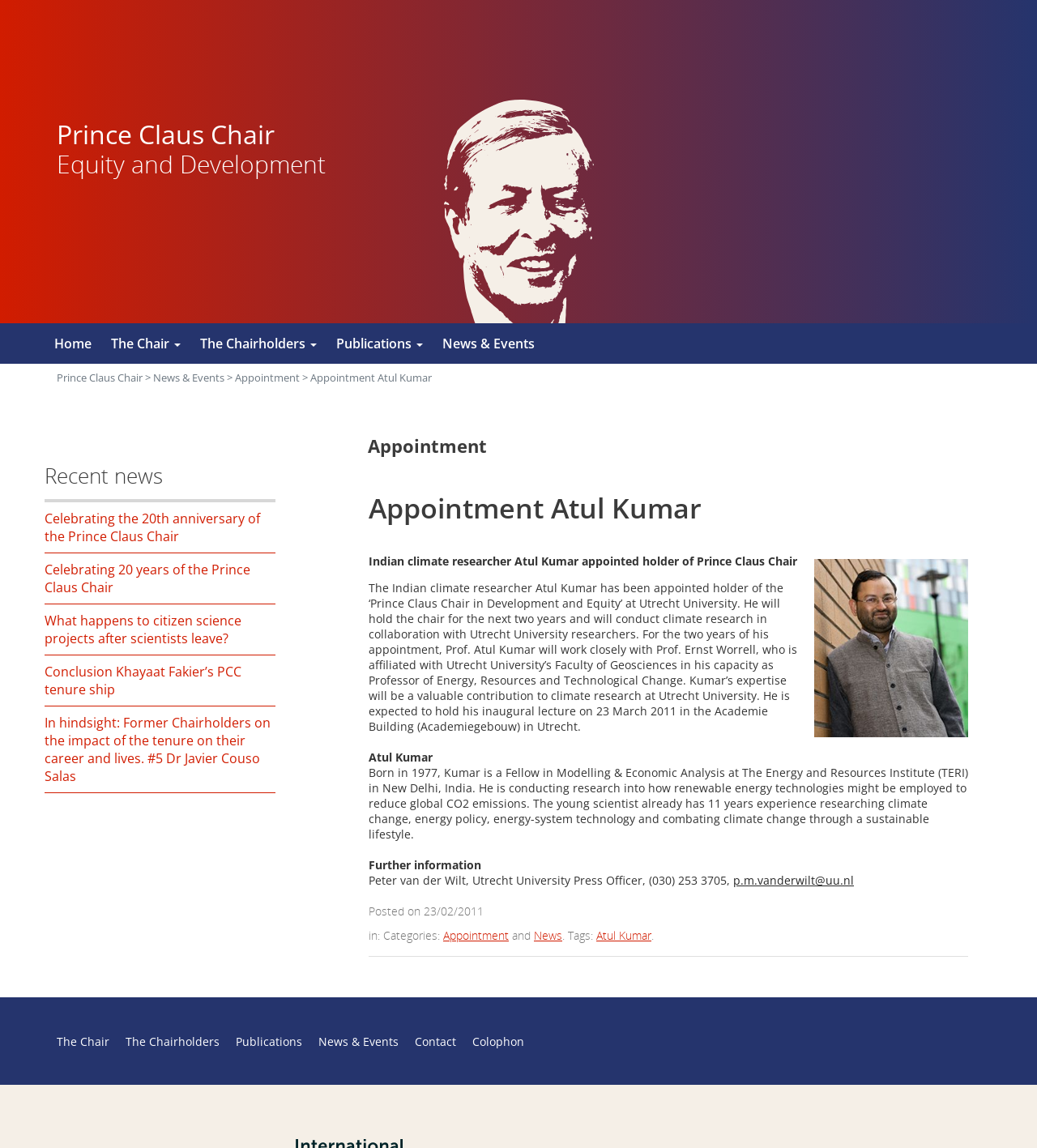Identify the bounding box coordinates of the section to be clicked to complete the task described by the following instruction: "Learn more about the 'Prince Claus Chair in Development and Equity'". The coordinates should be four float numbers between 0 and 1, formatted as [left, top, right, bottom].

[0.055, 0.102, 0.945, 0.133]